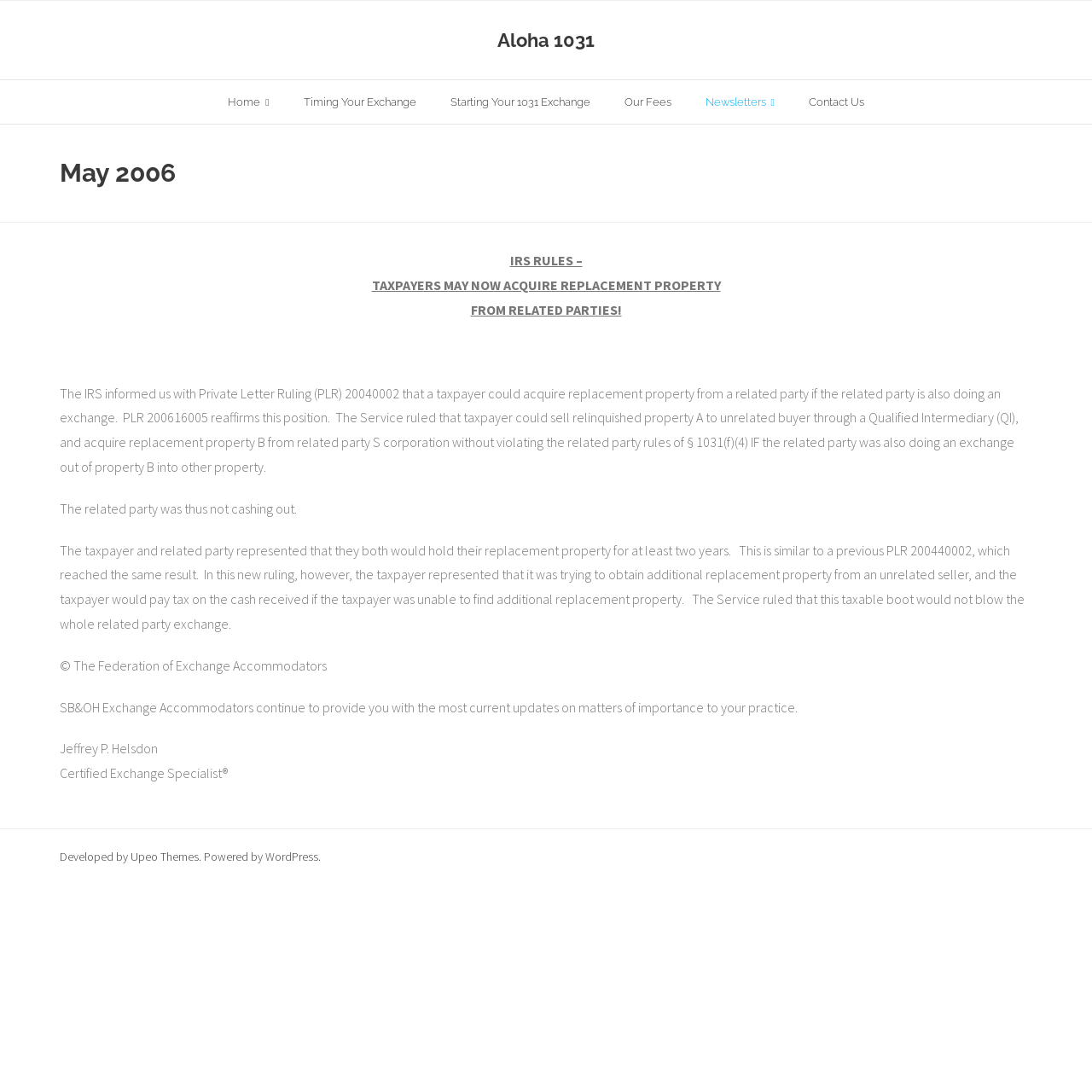What is the significance of the two-year holding period?
Can you provide a detailed and comprehensive answer to the question?

The text mentions that the taxpayer and related party represented that they would hold their replacement property for at least two years. This is likely to avoid taxable boot, which would occur if the property was sold or disposed of within a shorter period. The two-year holding period is likely a requirement to ensure that the exchange is done in accordance with IRS rules and regulations.